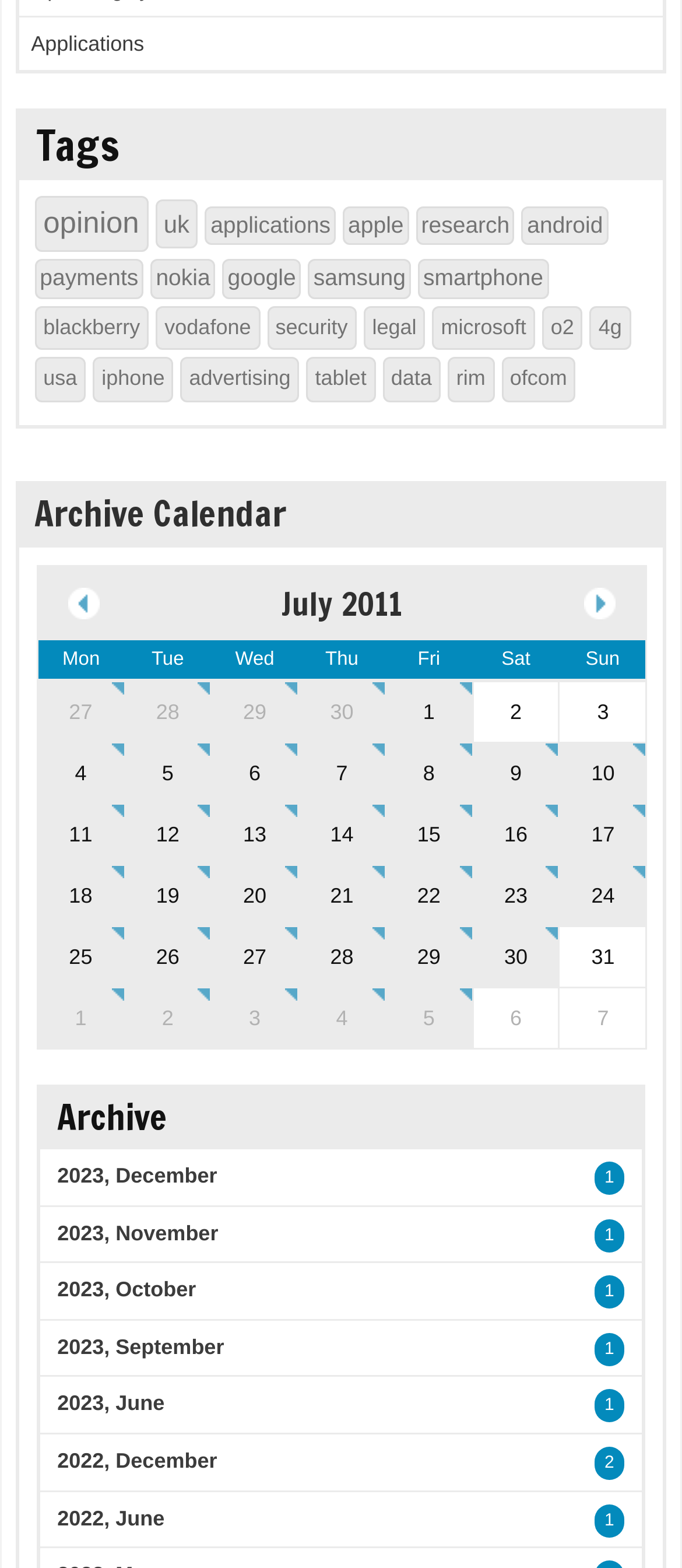Determine the bounding box coordinates of the clickable area required to perform the following instruction: "Click on the 'Applications' link". The coordinates should be represented as four float numbers between 0 and 1: [left, top, right, bottom].

[0.046, 0.02, 0.211, 0.035]